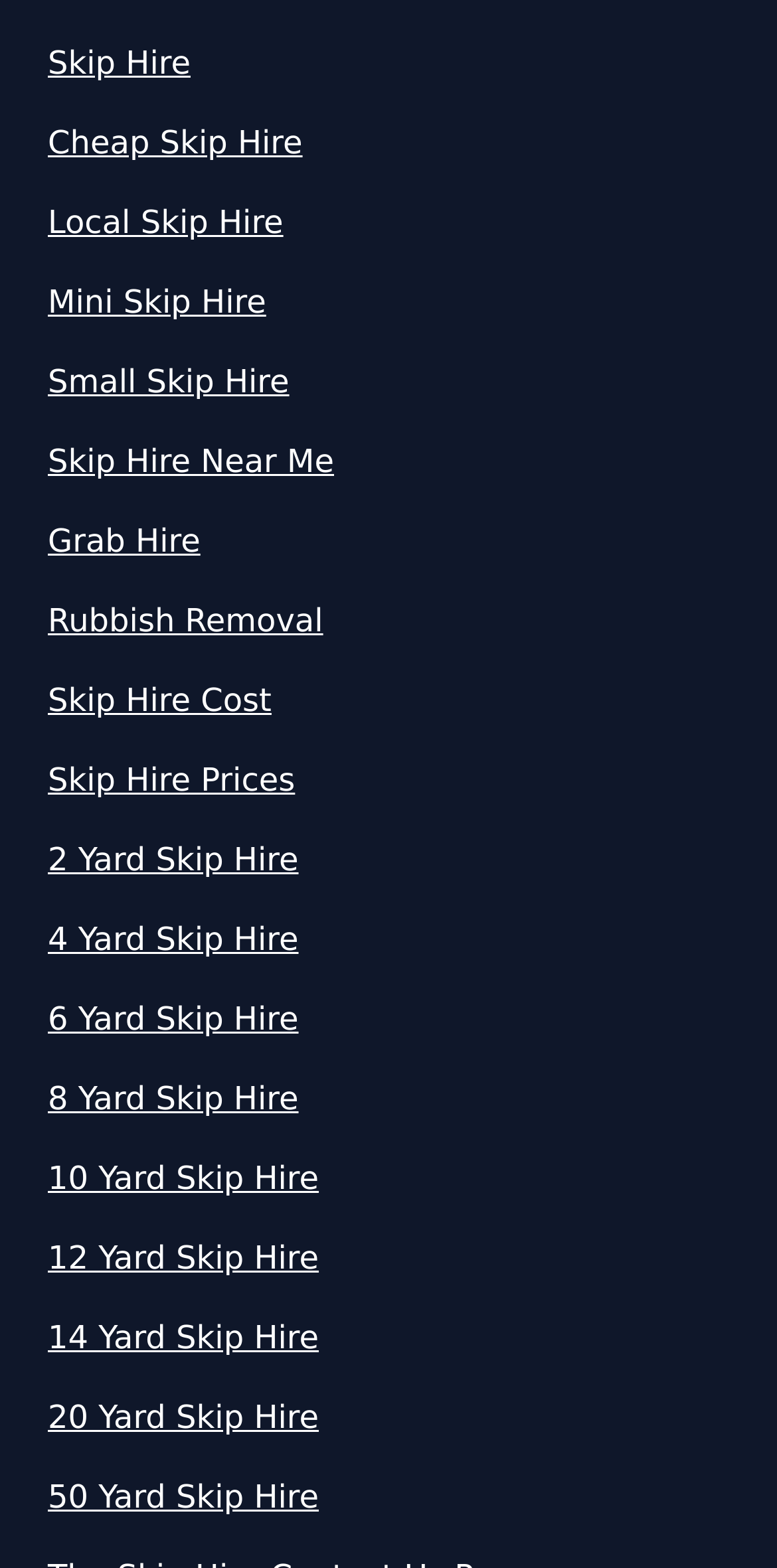Are there any links related to 'Grab Hire' on this webpage?
Answer the question using a single word or phrase, according to the image.

Yes